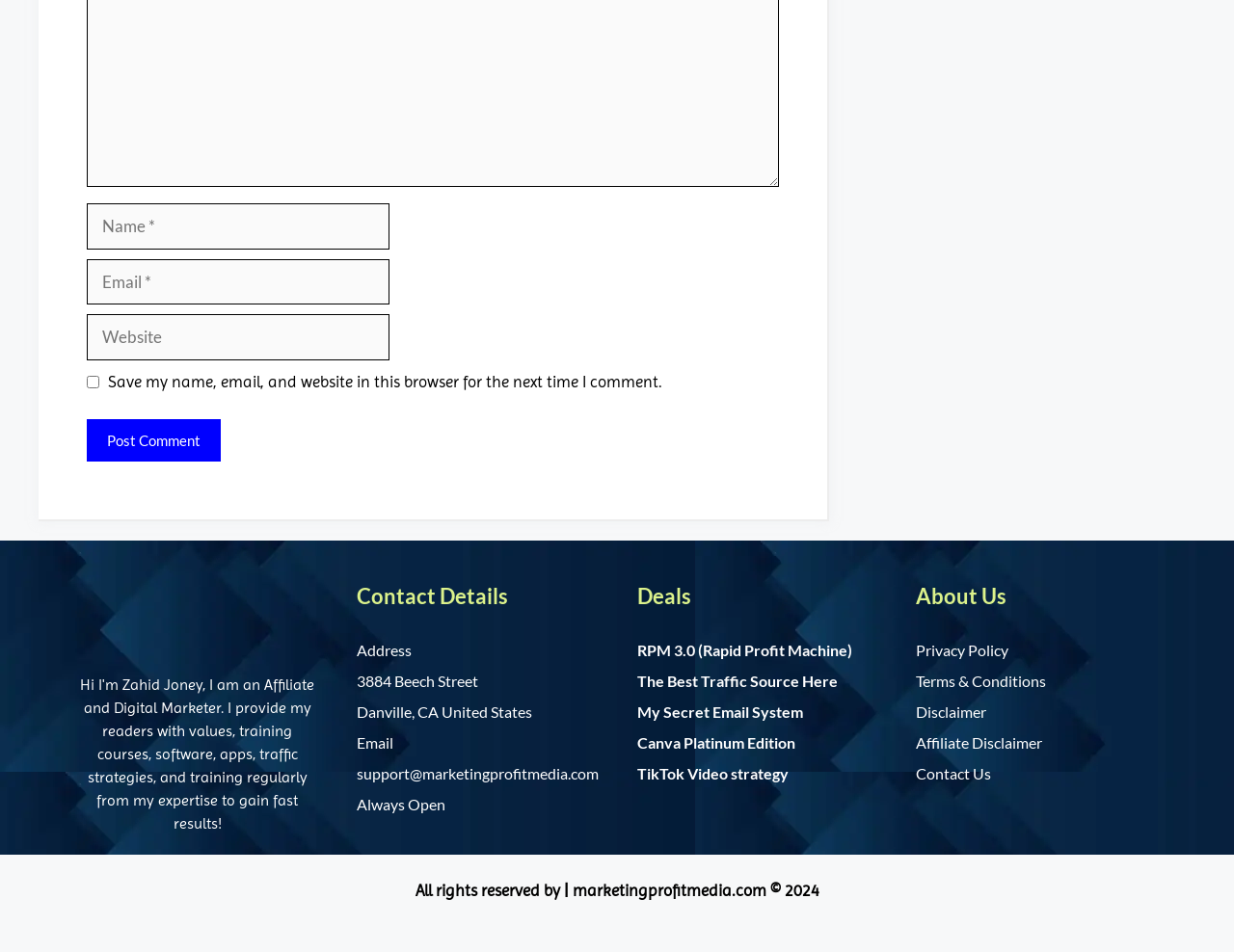Could you determine the bounding box coordinates of the clickable element to complete the instruction: "Post a comment"? Provide the coordinates as four float numbers between 0 and 1, i.e., [left, top, right, bottom].

[0.07, 0.44, 0.179, 0.485]